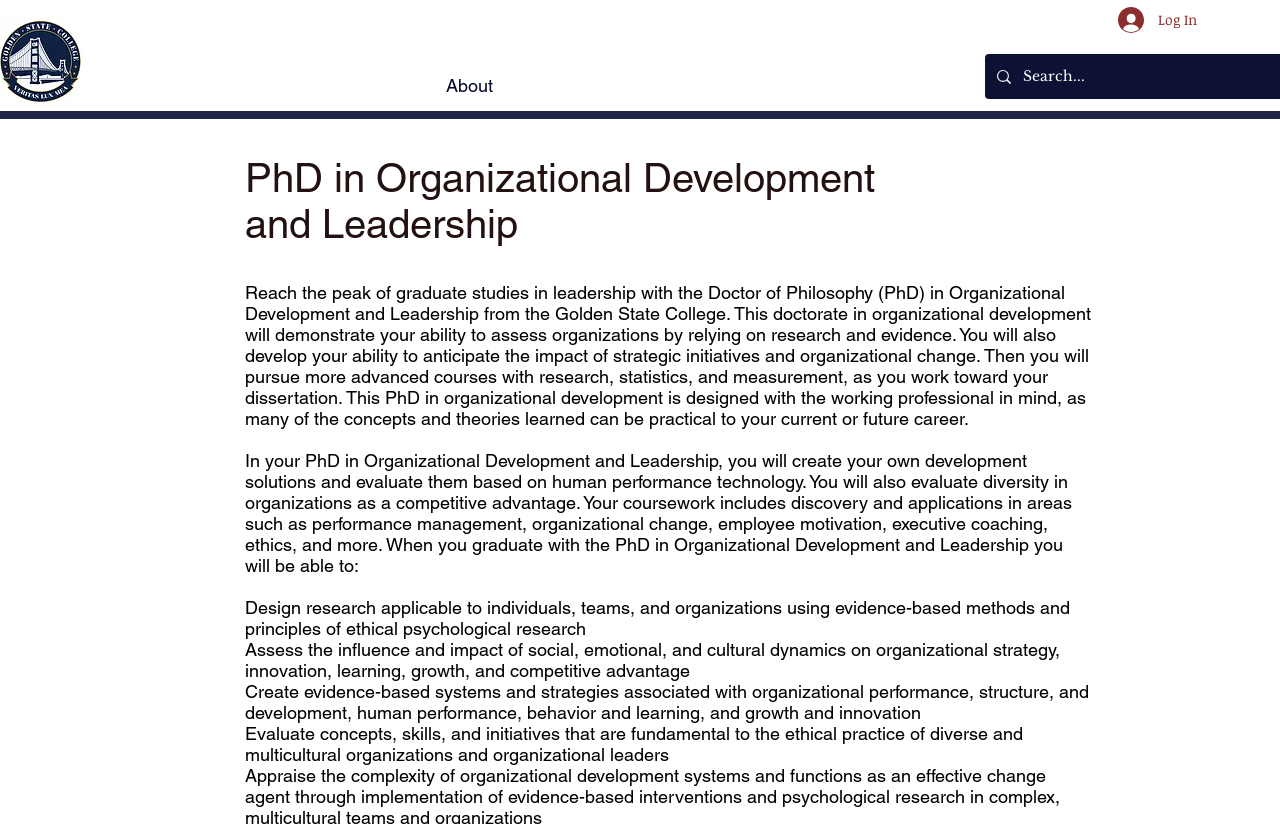Generate an in-depth caption that captures all aspects of the webpage.

The webpage is about the Doctor of Philosophy in Organizational Development and Leadership program offered by the Golden State College. At the top left, there is a navigation menu labeled "Site" with a link to "About". On the top right, there is a "Log In" button accompanied by two small images and a search box.

Below the navigation menu, there is a prominent heading that reads "PhD in Organizational Development and Leadership". Underneath the heading, there is a lengthy paragraph that describes the program, highlighting its focus on research, evidence-based decision making, and practical applications in organizational development and leadership.

The program description is followed by a series of bullet points that outline the skills and knowledge that graduates of the program will possess. These include designing research applicable to individuals, teams, and organizations, assessing the influence of social and cultural dynamics on organizational strategy, creating evidence-based systems and strategies, and evaluating concepts fundamental to the ethical practice of diverse and multicultural organizations.

Throughout the webpage, there are no prominent images, but rather a focus on text-based content that provides detailed information about the program. The overall layout is organized, with clear headings and concise text that makes it easy to navigate and understand the program's details.